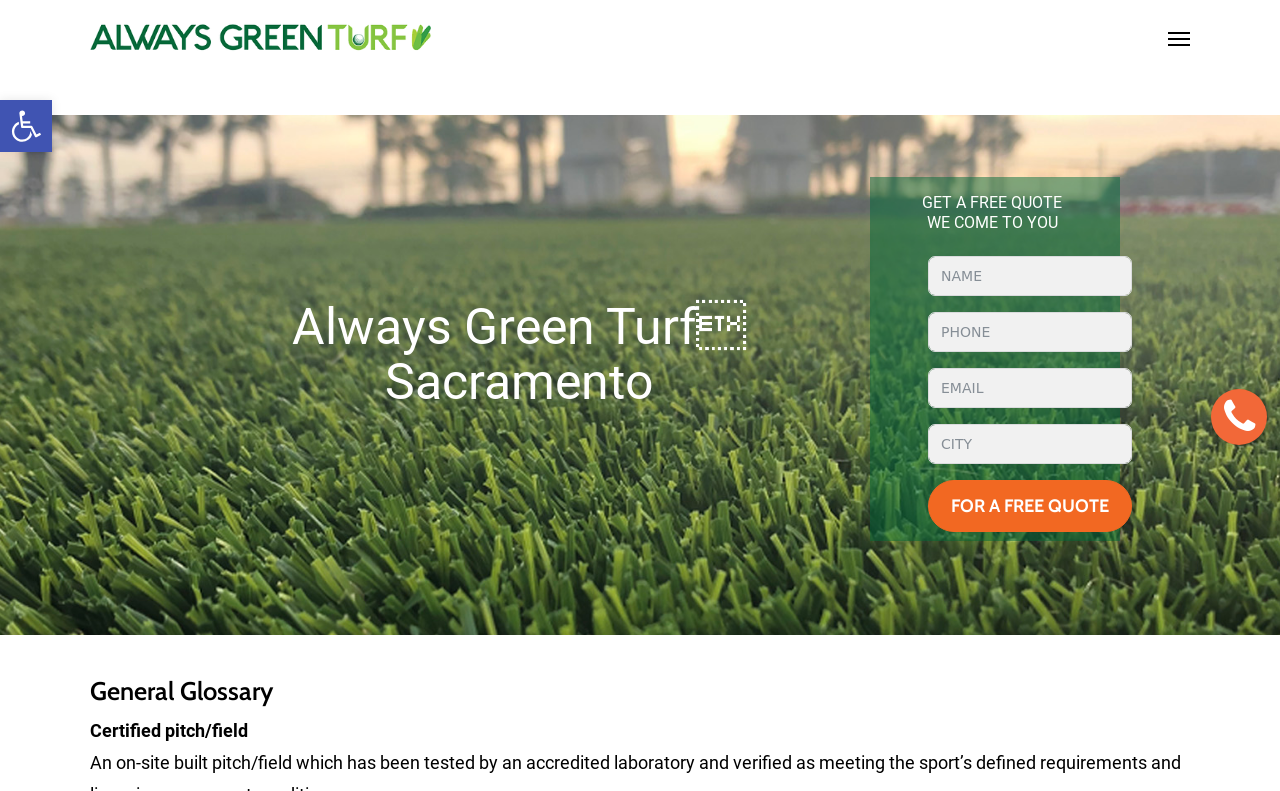What is the purpose of the contact form?
Provide a one-word or short-phrase answer based on the image.

To get a free quote